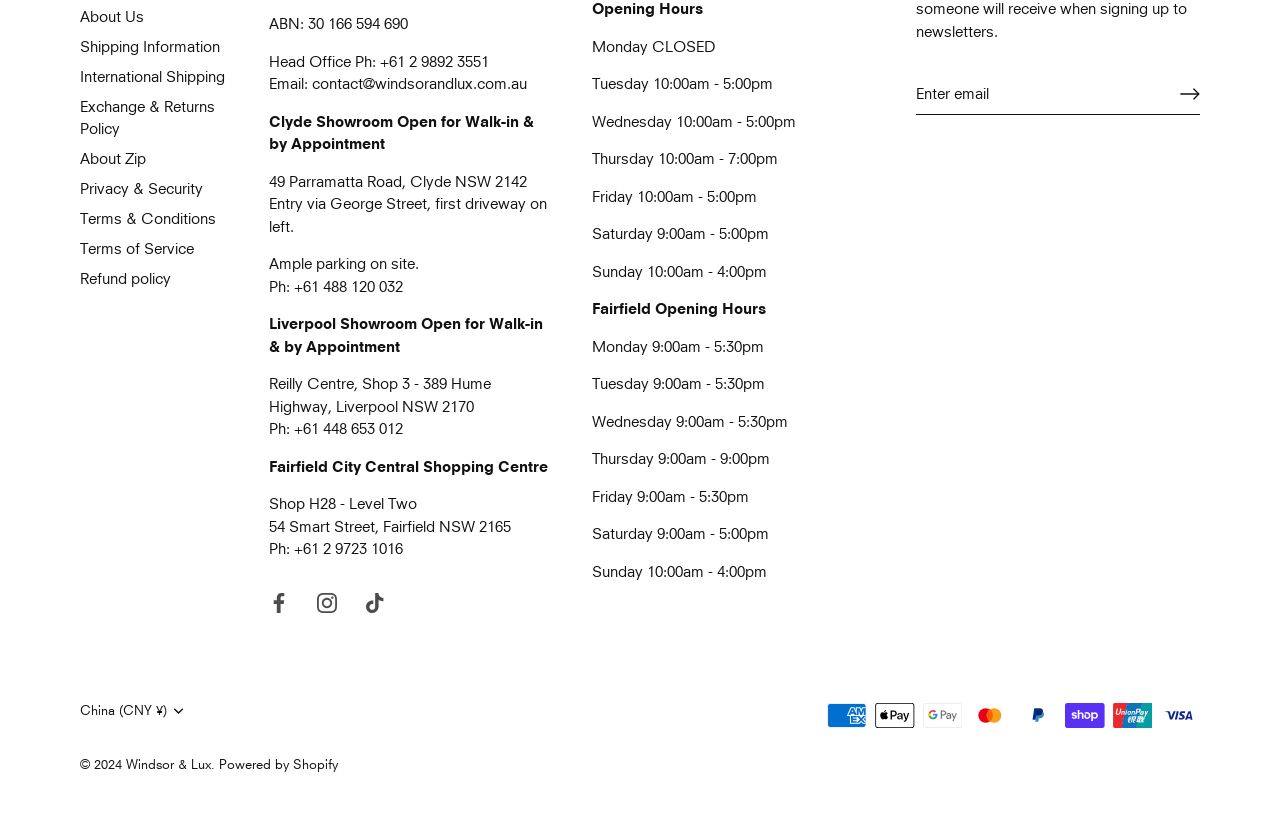Based on the element description, predict the bounding box coordinates (top-left x, top-left y, bottom-right x, bottom-right y) for the UI element in the screenshot: Shipping Information

[0.062, 0.045, 0.172, 0.066]